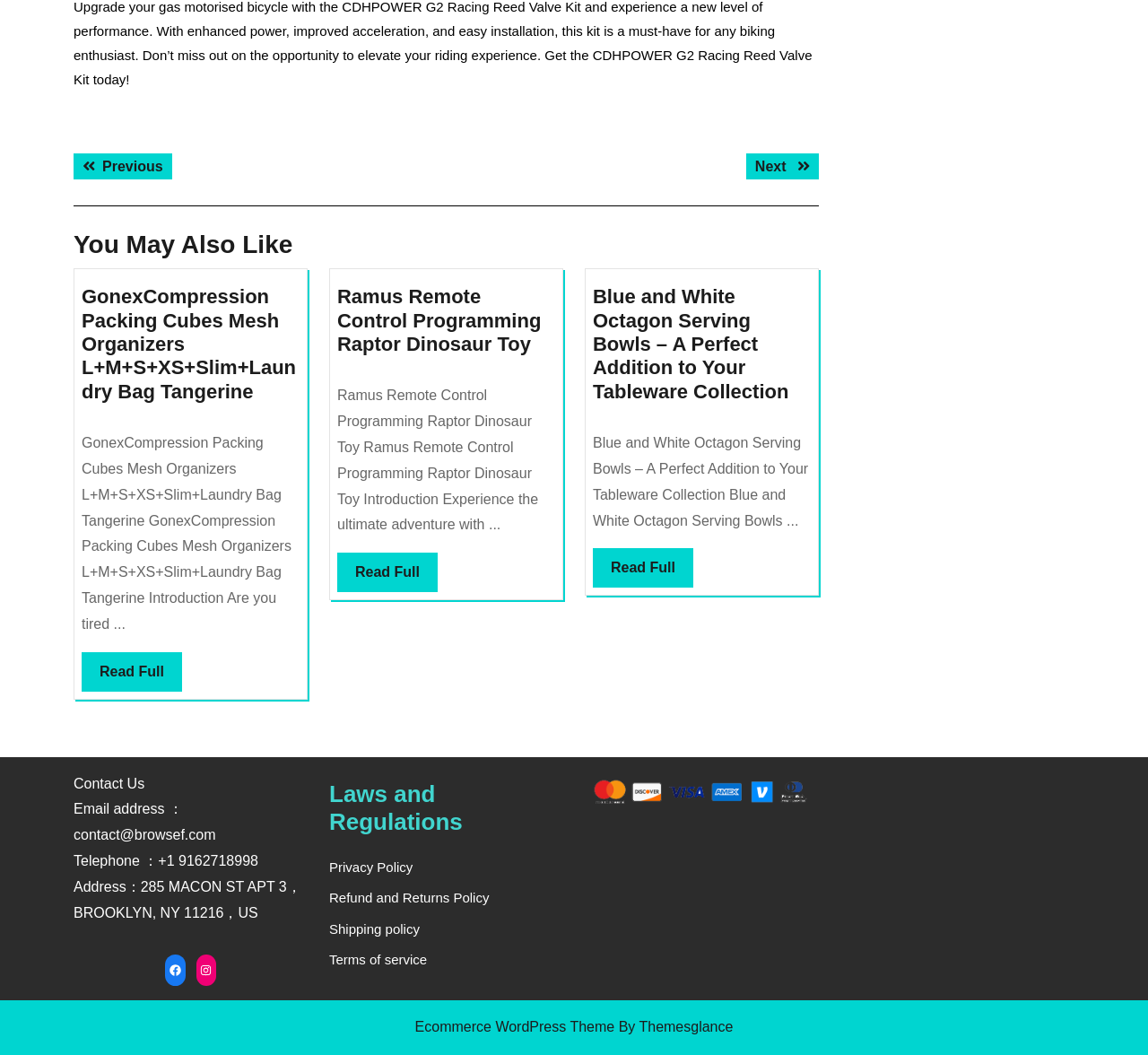Use a single word or phrase to answer the question:
What is the contact email address?

contact@browsef.com